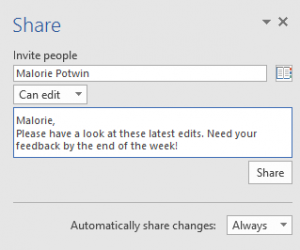Answer in one word or a short phrase: 
What is the deadline for Malorie's feedback?

End of the week